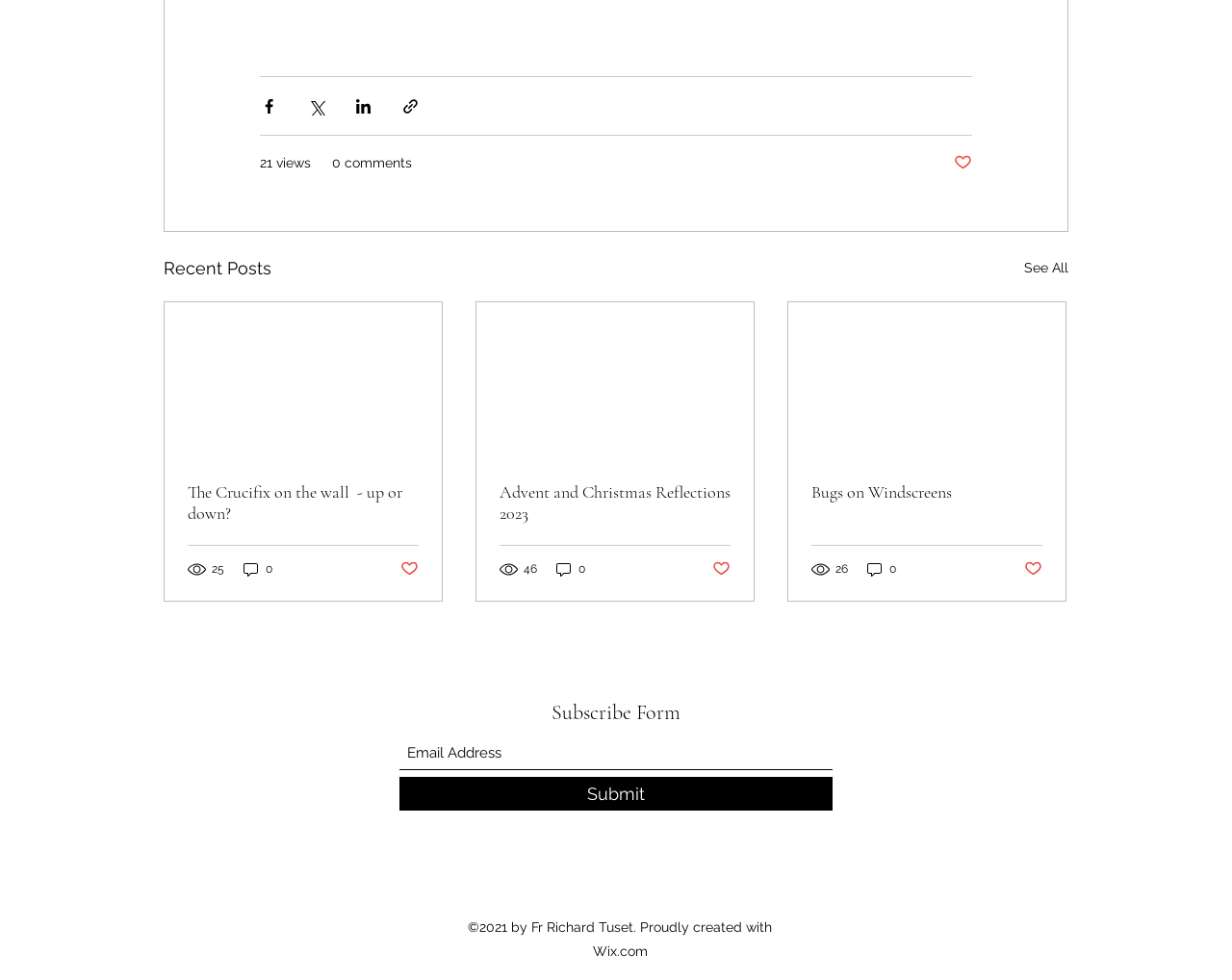Extract the bounding box of the UI element described as: "aria-label="Email Address" name="email" placeholder="Email Address"".

[0.324, 0.752, 0.676, 0.786]